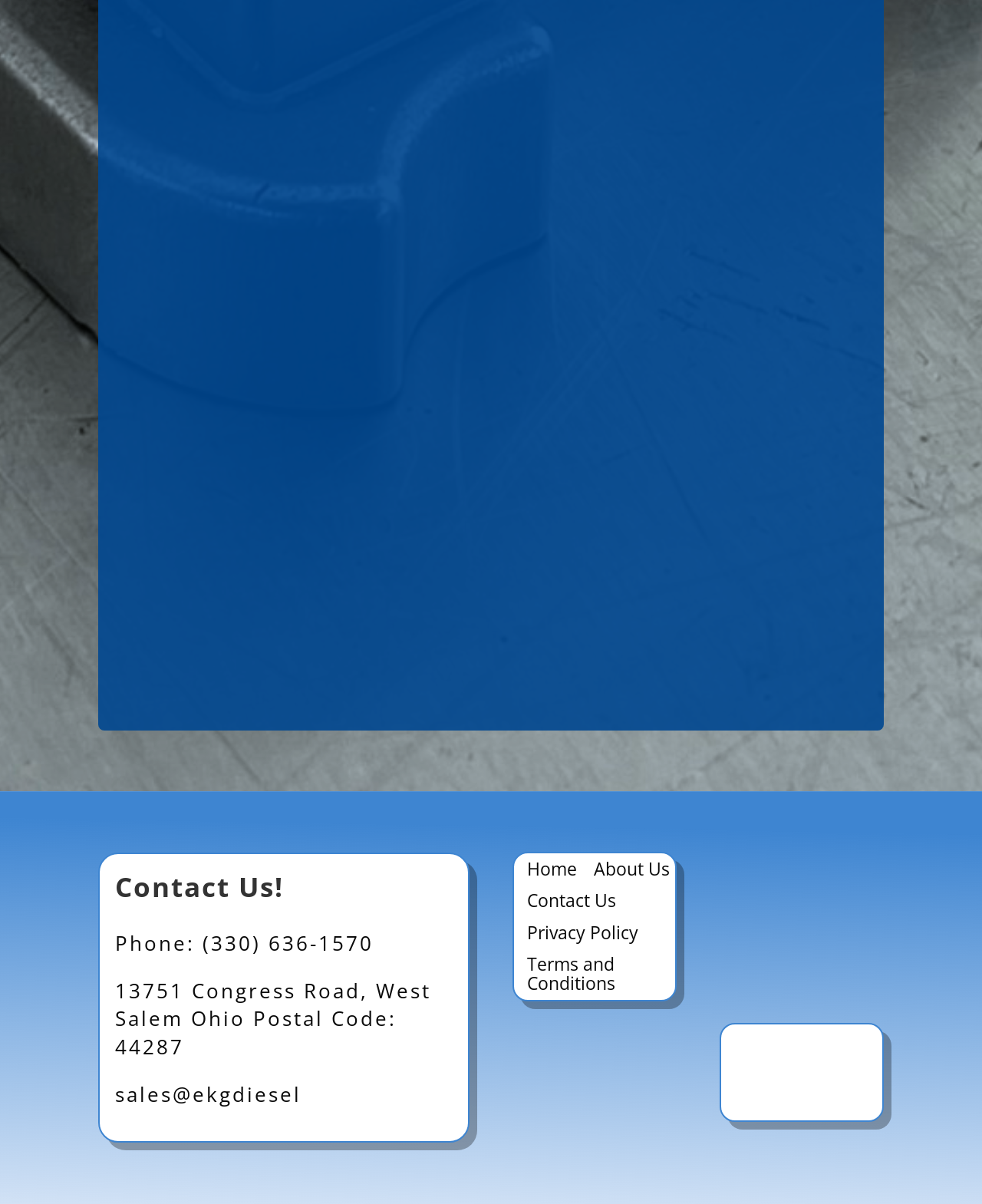What is the postal code of the address?
Based on the image, answer the question with as much detail as possible.

I found the postal code by looking at the StaticText element with the OCR text '13751 Congress Road, West Salem Ohio Postal Code: 44287' which is located at [0.117, 0.811, 0.439, 0.881] and is a child of the contentinfo element.